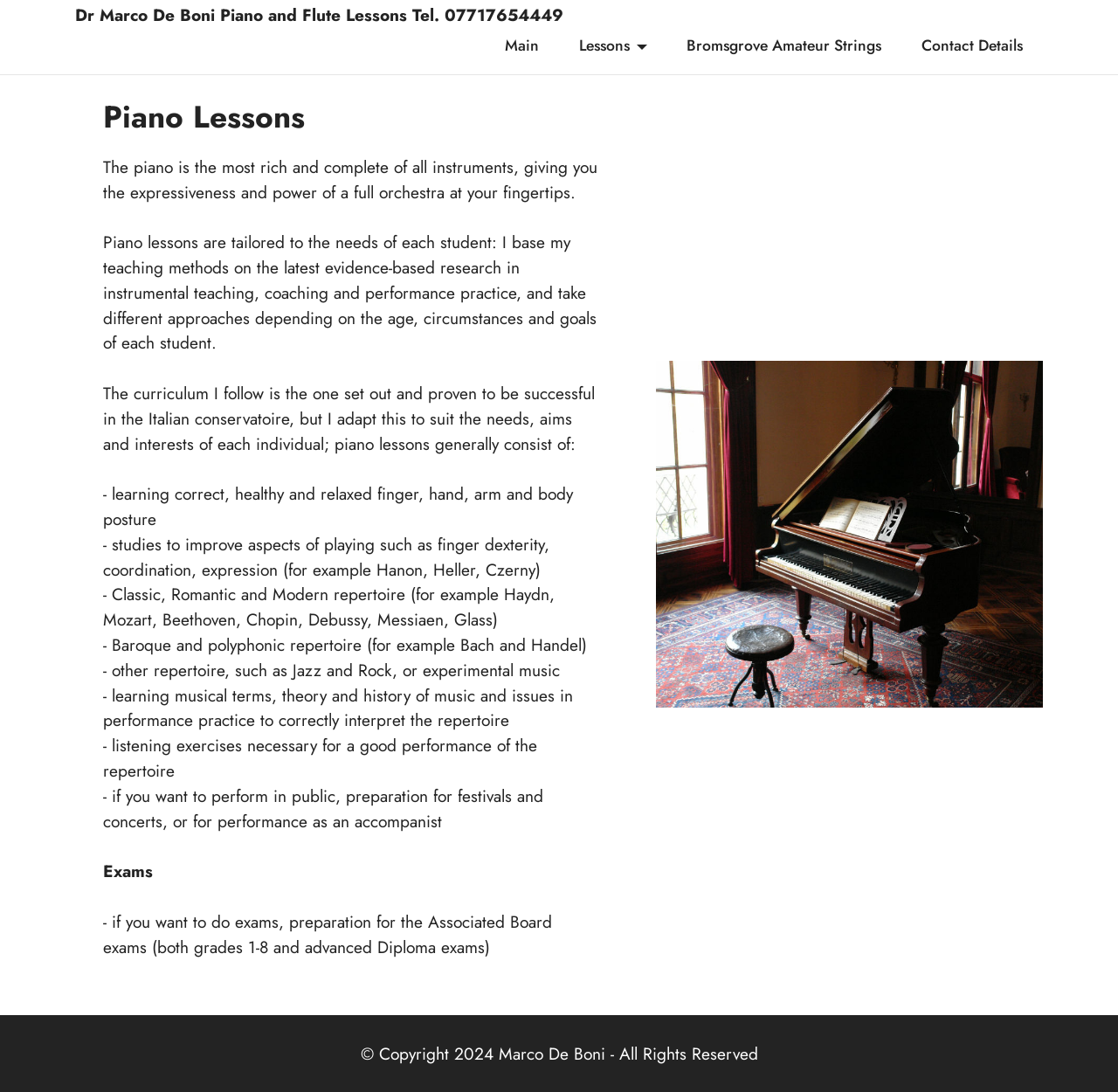Can you look at the image and give a comprehensive answer to the question:
What is the phone number to contact for piano lessons?

The phone number can be found in the link 'Dr Marco De Boni Piano and Flute Lessons Tel. 07717654449' at the top of the webpage.